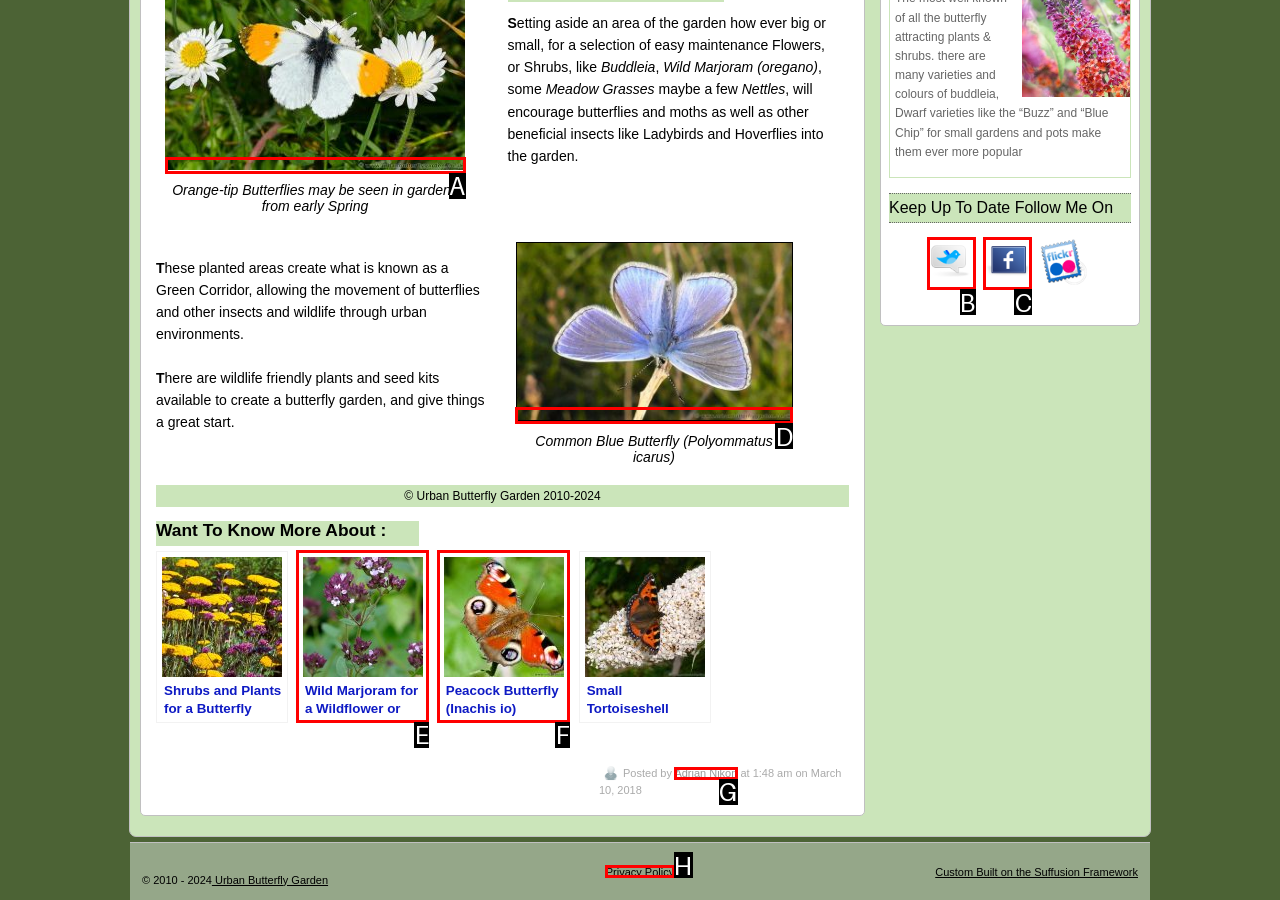Identify which HTML element matches the description: Privacy Policy. Answer with the correct option's letter.

H